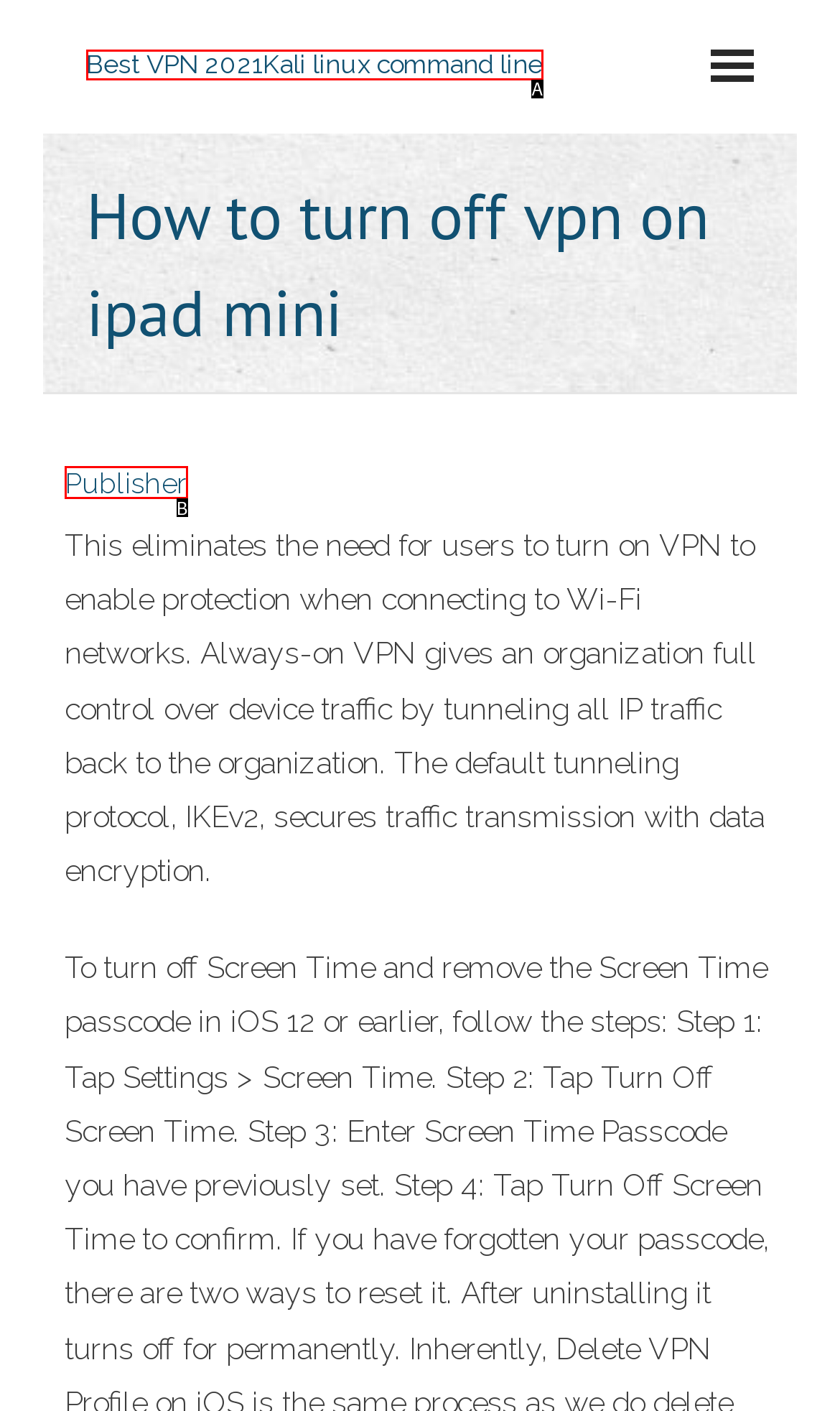From the choices given, find the HTML element that matches this description: Publisher. Answer with the letter of the selected option directly.

B